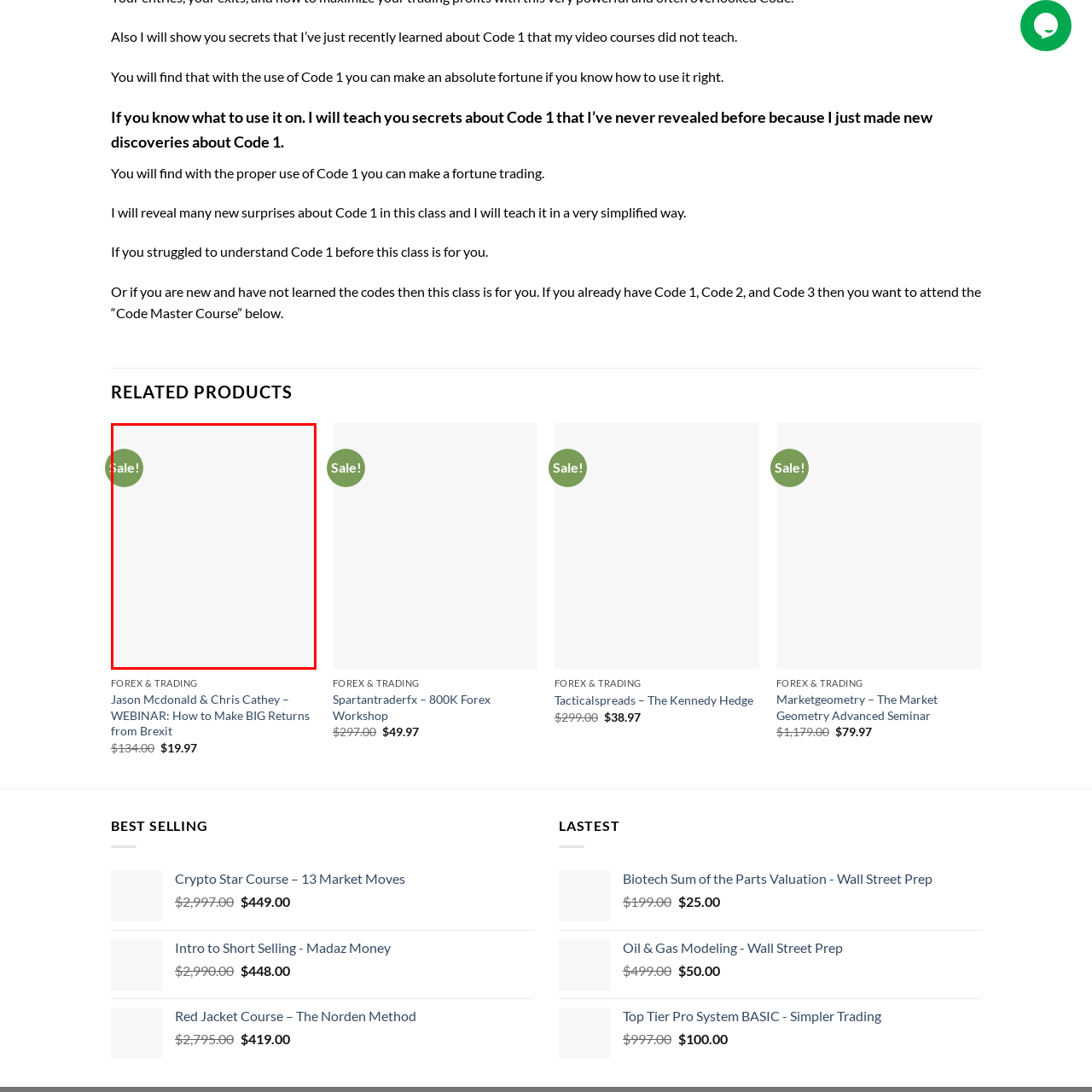Deliver a detailed explanation of the elements found in the red-marked area of the image.

The image prominently features a circular badge with a green background and bold white text reading "Sale!" This eye-catching label suggests that there are ongoing promotions or discounts available on the associated products. The context implies that this sale is part of a larger promotional effort, likely related to forex and trading courses or webinars, as indicated by the surrounding content. This badge serves to attract potential customers' attention, encouraging them to explore the various discounted offerings in the trading education niche.